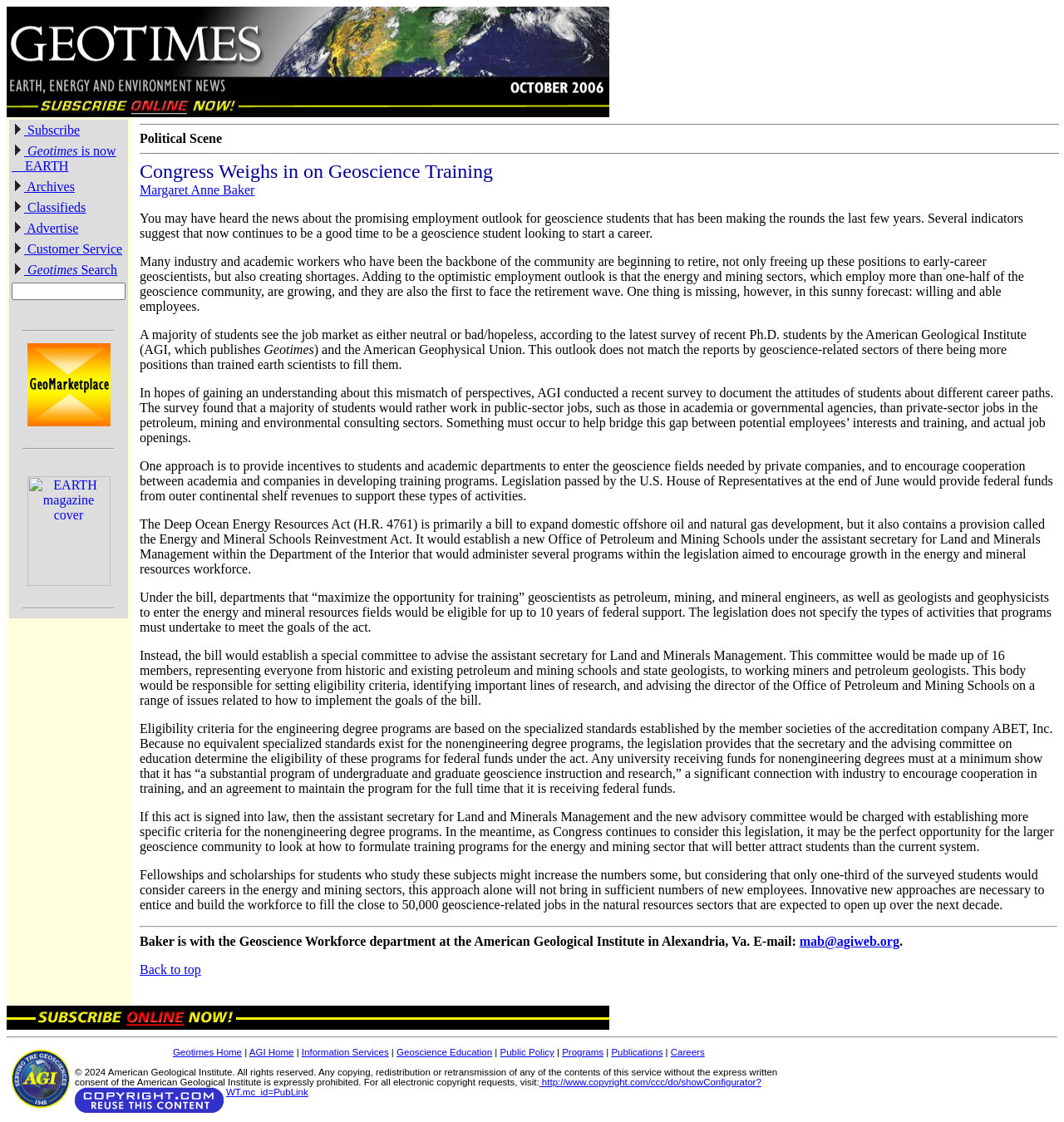What is the name of the author of the article?
Analyze the screenshot and provide a detailed answer to the question.

The name of the author of the article is obtained from the link element 'Margaret Anne Baker' at the bottom of the webpage.